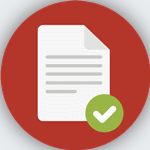Provide your answer in a single word or phrase: 
What is the theme conveyed by the document?

Quality and assurance